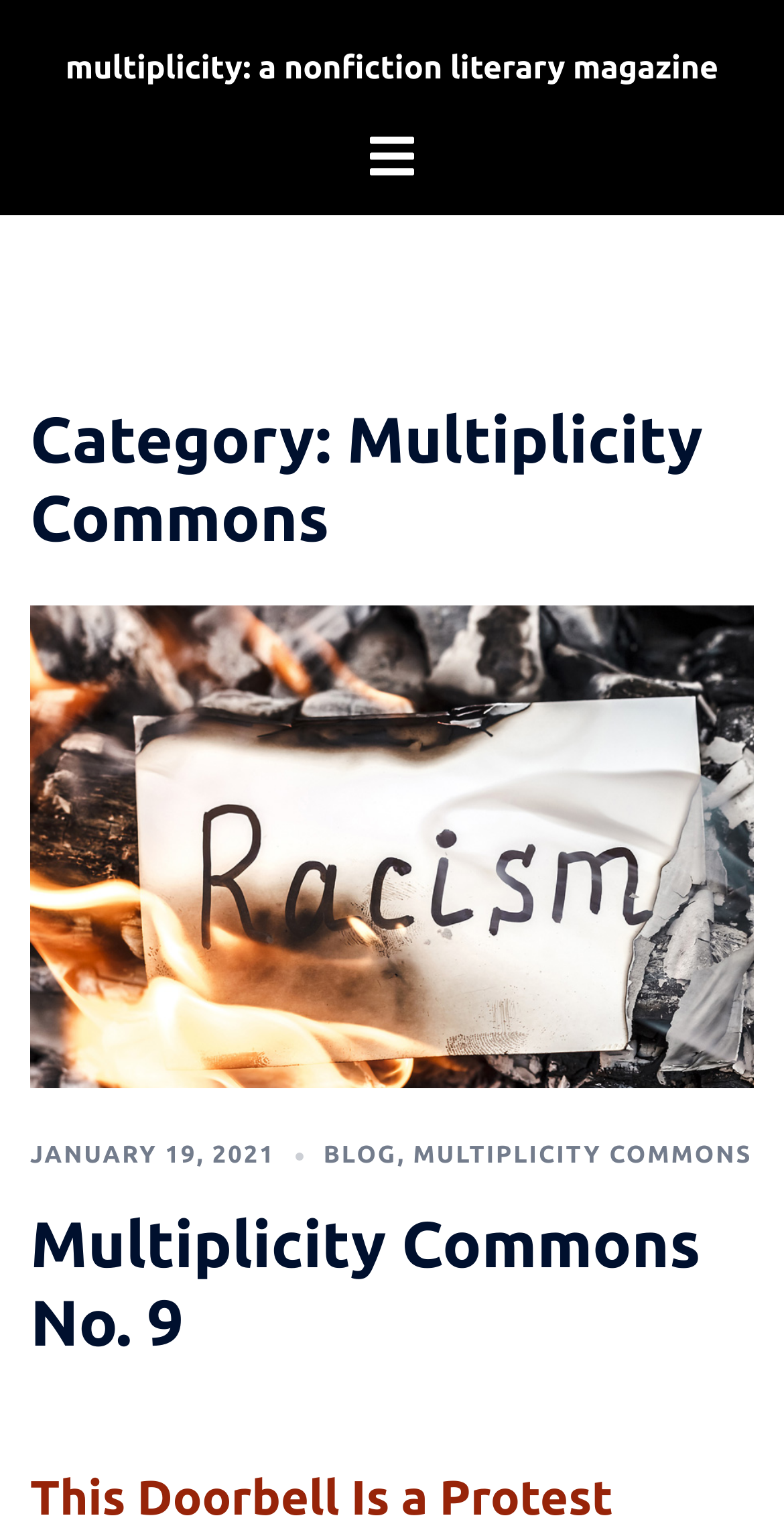Please provide a one-word or phrase answer to the question: 
What is the title of the latest article?

This Doorbell Is a Riot Anthem